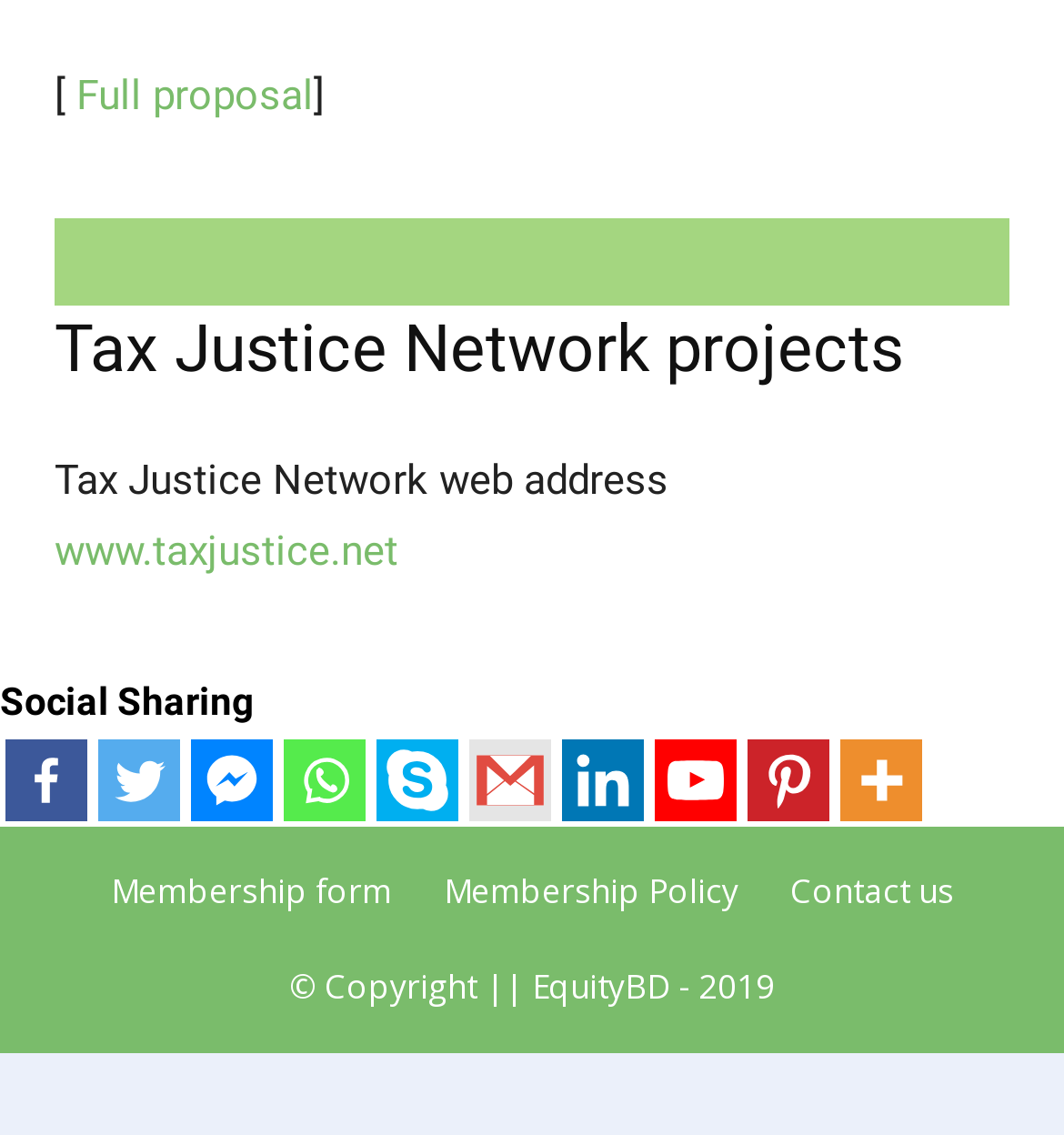What is the name of the network?
Answer the question in a detailed and comprehensive manner.

The name of the network can be found in the heading element 'Tax Justice Network projects' which is located at the top of the webpage.